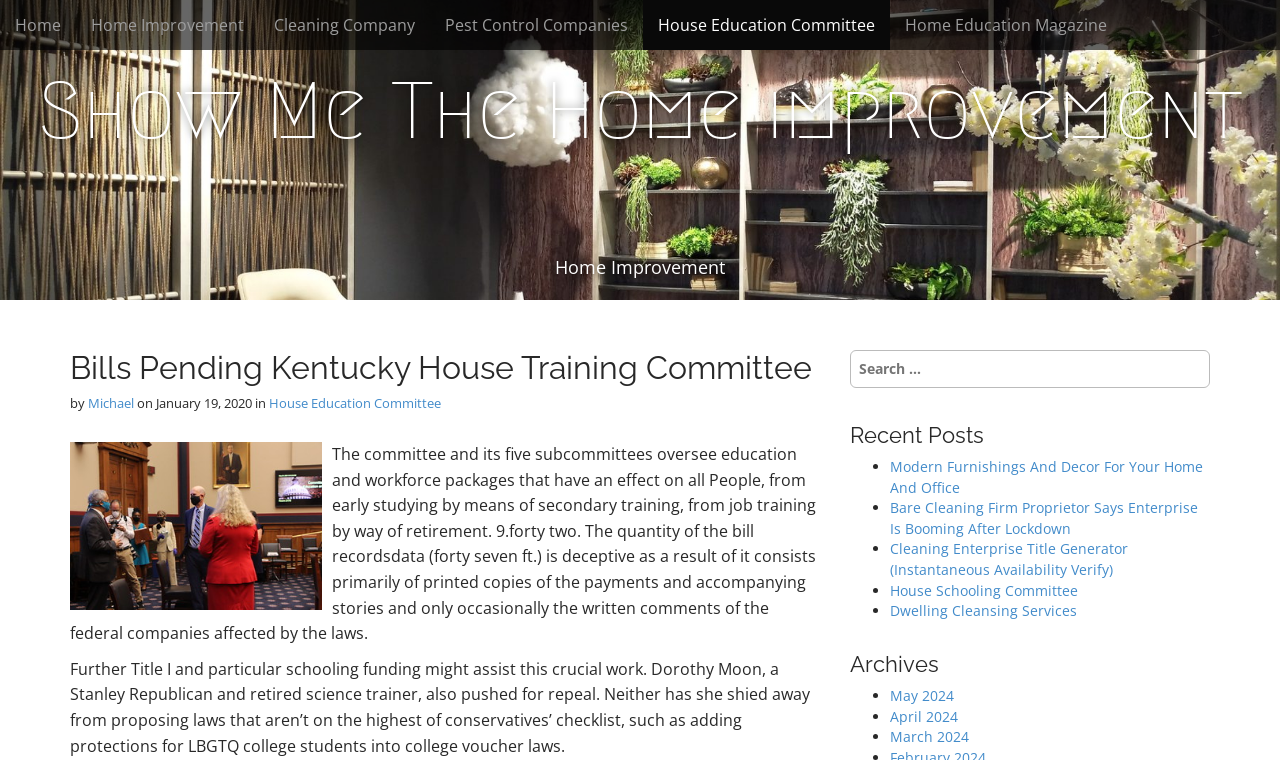Identify and extract the main heading of the webpage.

Bills Pending Kentucky House Training Committee